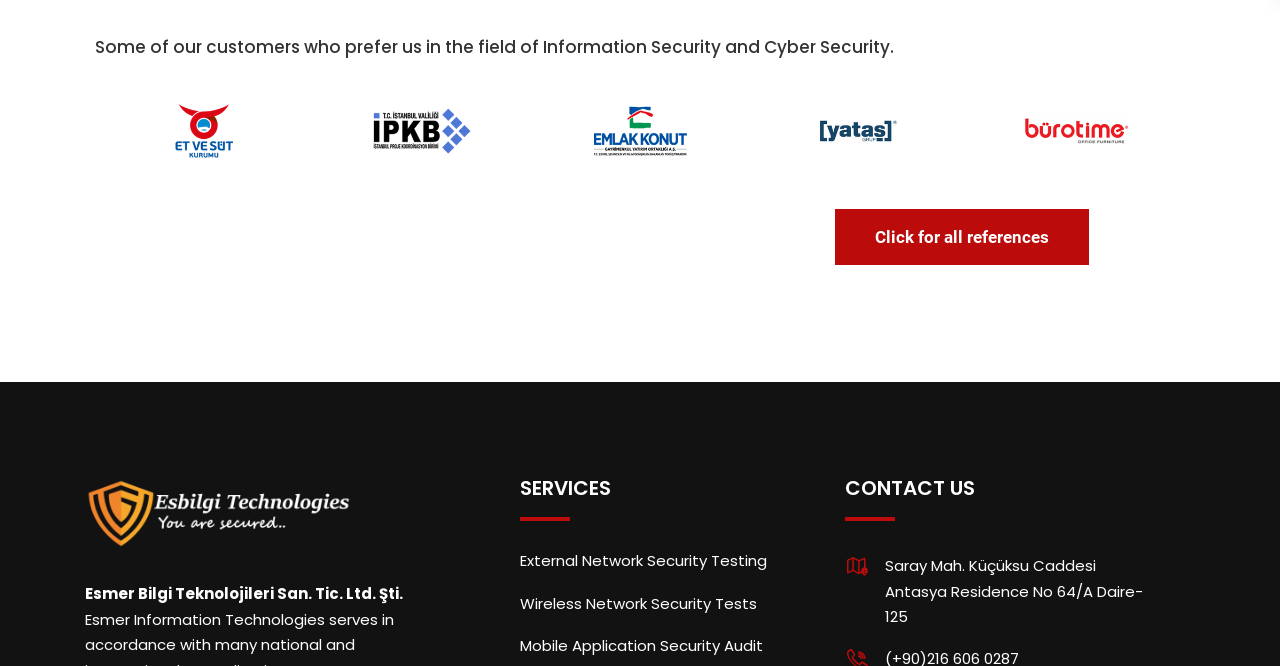Using the provided element description: "Click for all references", determine the bounding box coordinates of the corresponding UI element in the screenshot.

[0.652, 0.314, 0.851, 0.398]